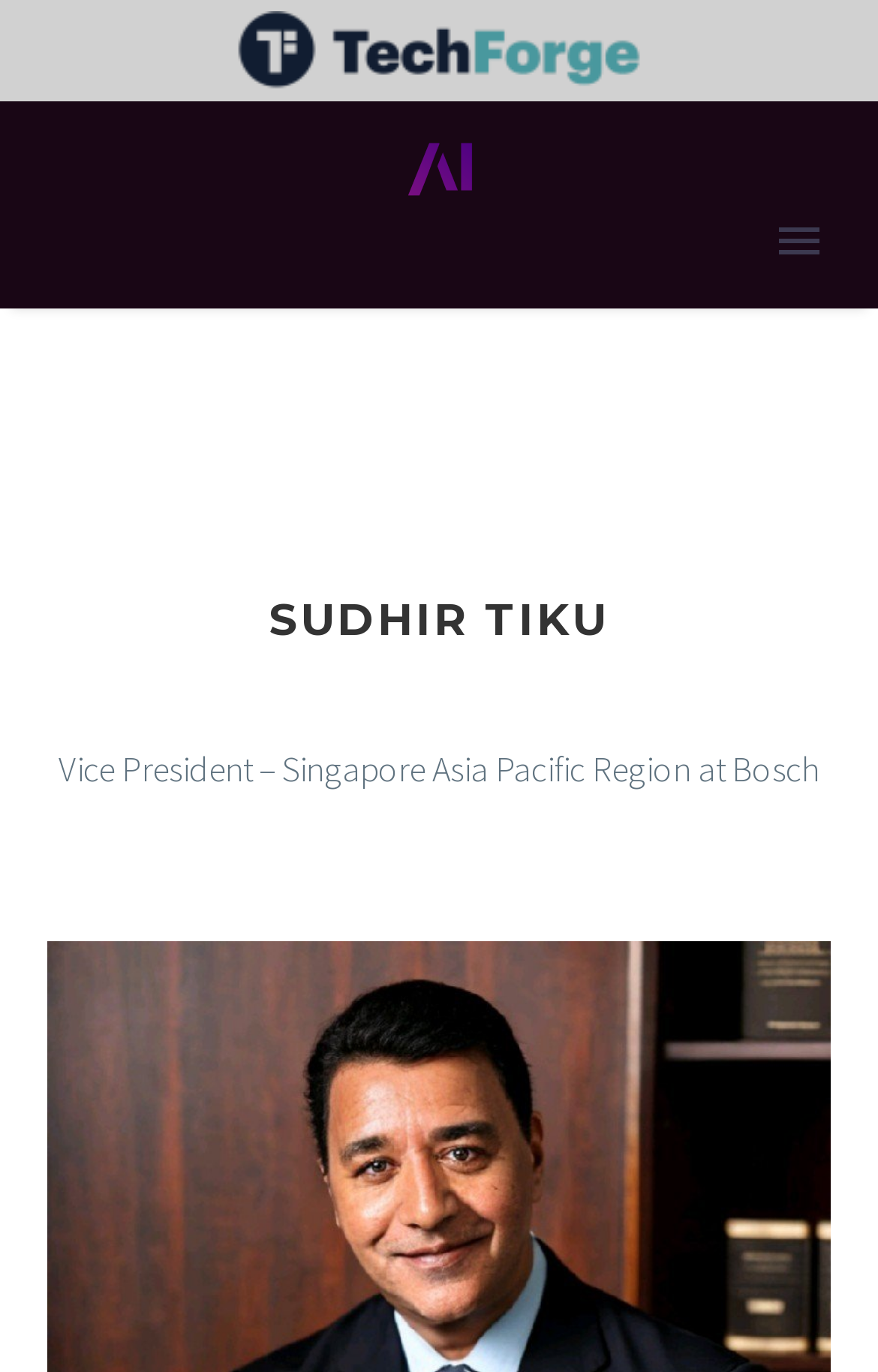Answer the question in a single word or phrase:
What is the name of the person featured on this webpage?

Sudhir Tiku